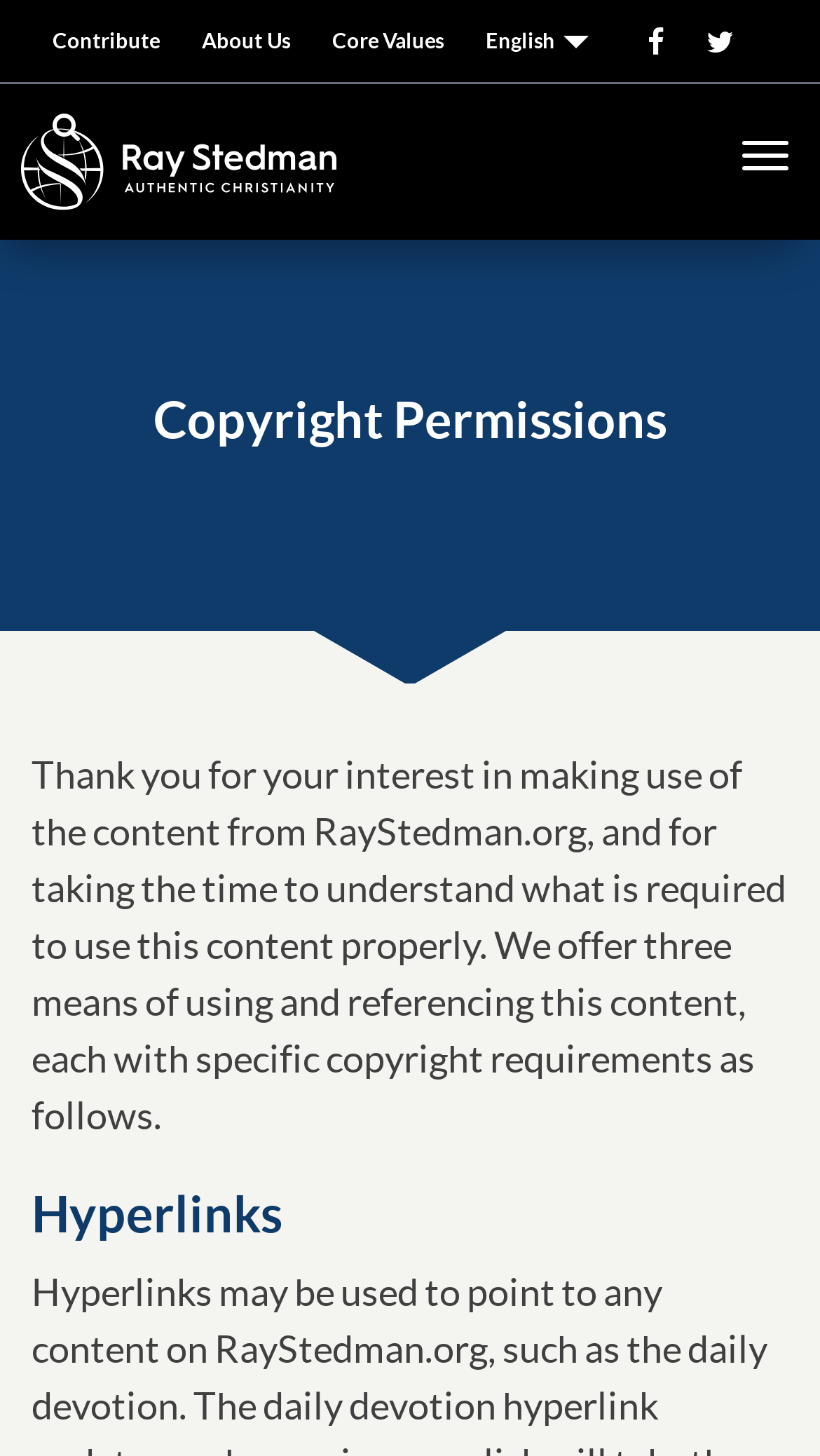Provide your answer to the question using just one word or phrase: What is the navigation menu icon?

Home